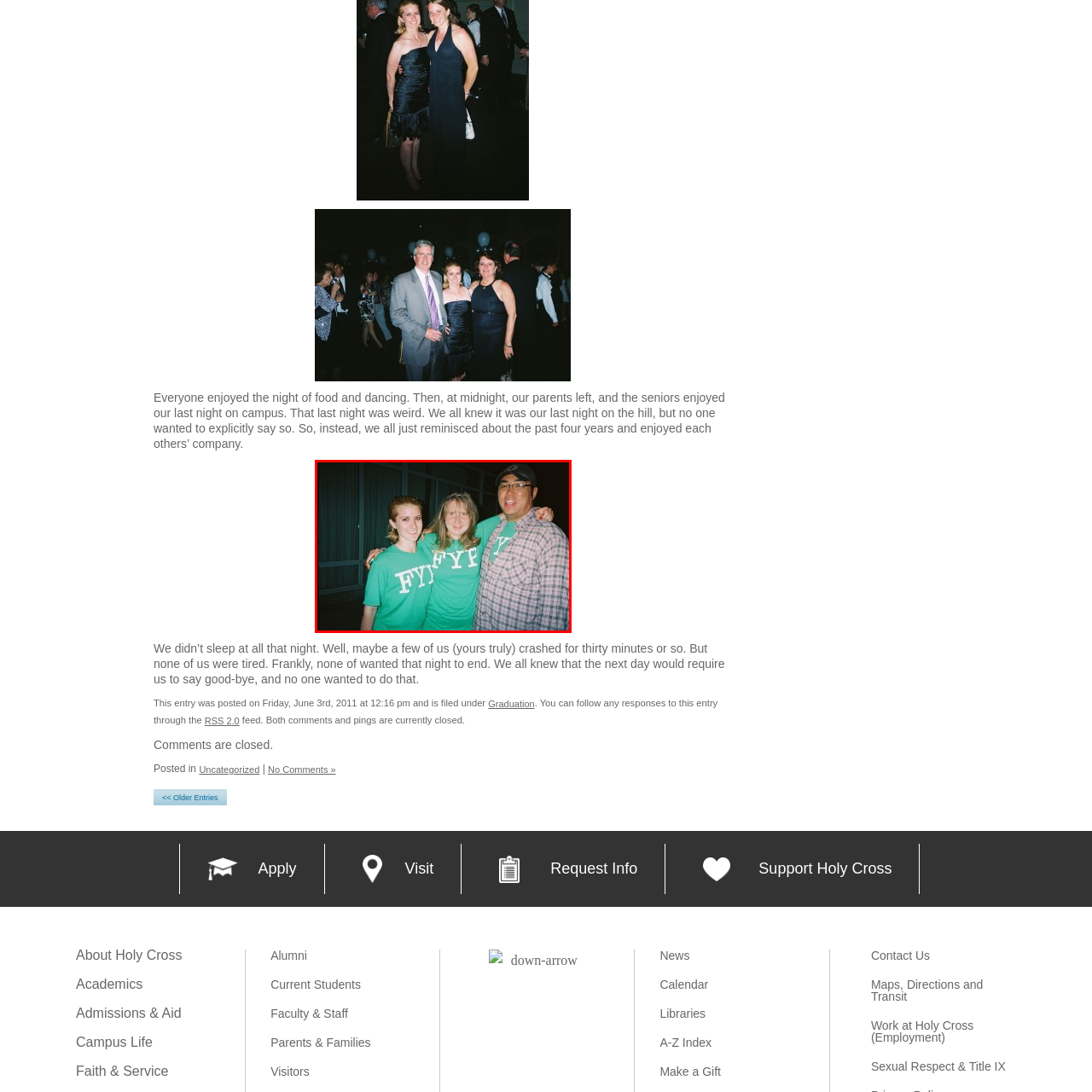Check the image highlighted in red, Is the person on the right wearing glasses?
 Please answer in a single word or phrase.

Yes